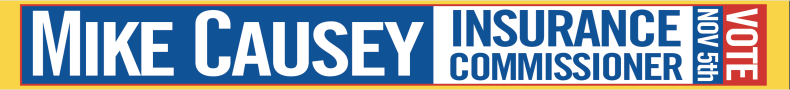Using the information in the image, could you please answer the following question in detail:
What color is the border of the campaign banner?

The banner has an appealing yellow border that frames it, making it eye-catching and designed to capture the attention of viewers, emphasizing the importance of the electoral event.